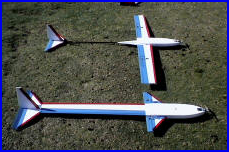What is the possible purpose of the left model?
Please respond to the question thoroughly and include all relevant details.

The caption notes that the model on the left appears to have a high aspect ratio, which is likely optimized for loitering and fuel efficiency, suggesting that its design is focused on these specific capabilities.